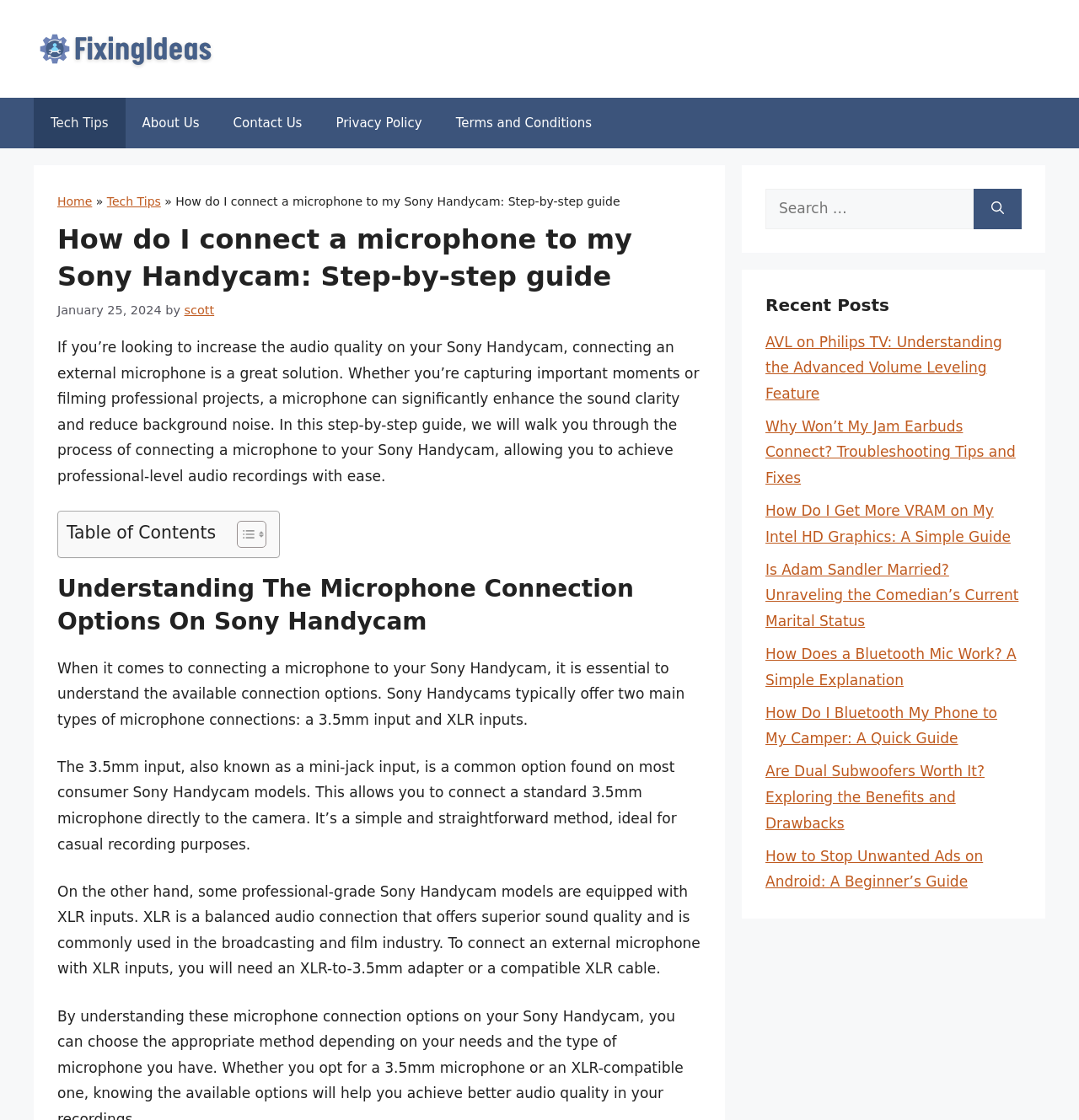What is the website's name?
Provide a detailed answer to the question using information from the image.

The website's name can be found in the banner section at the top of the webpage, which contains a link with the text 'Fixing Ideas'.